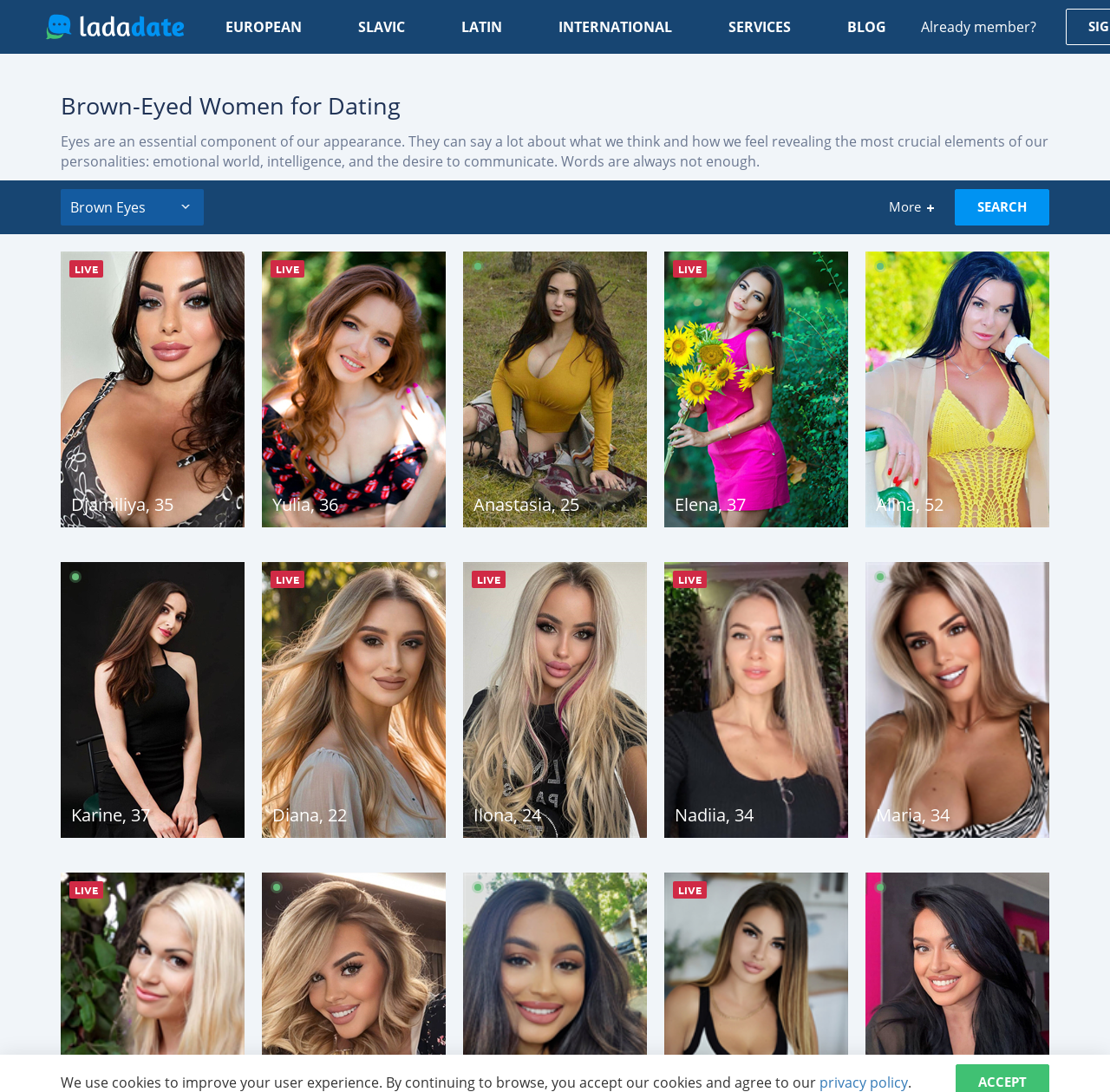Determine the bounding box coordinates of the clickable element to achieve the following action: 'Click the SEARCH button'. Provide the coordinates as four float values between 0 and 1, formatted as [left, top, right, bottom].

[0.86, 0.173, 0.945, 0.206]